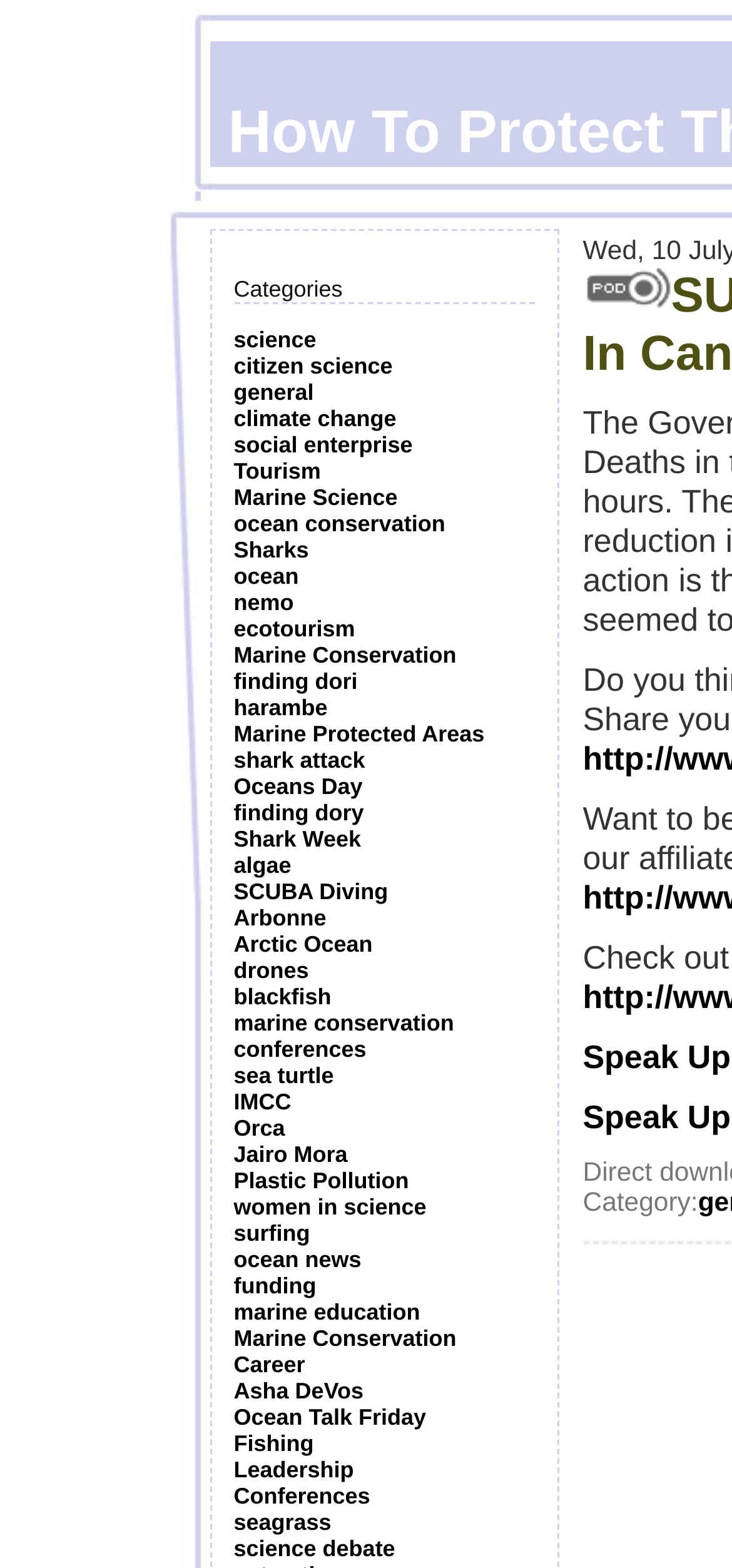Provide the bounding box coordinates for the UI element that is described as: "general".

[0.319, 0.242, 0.429, 0.259]